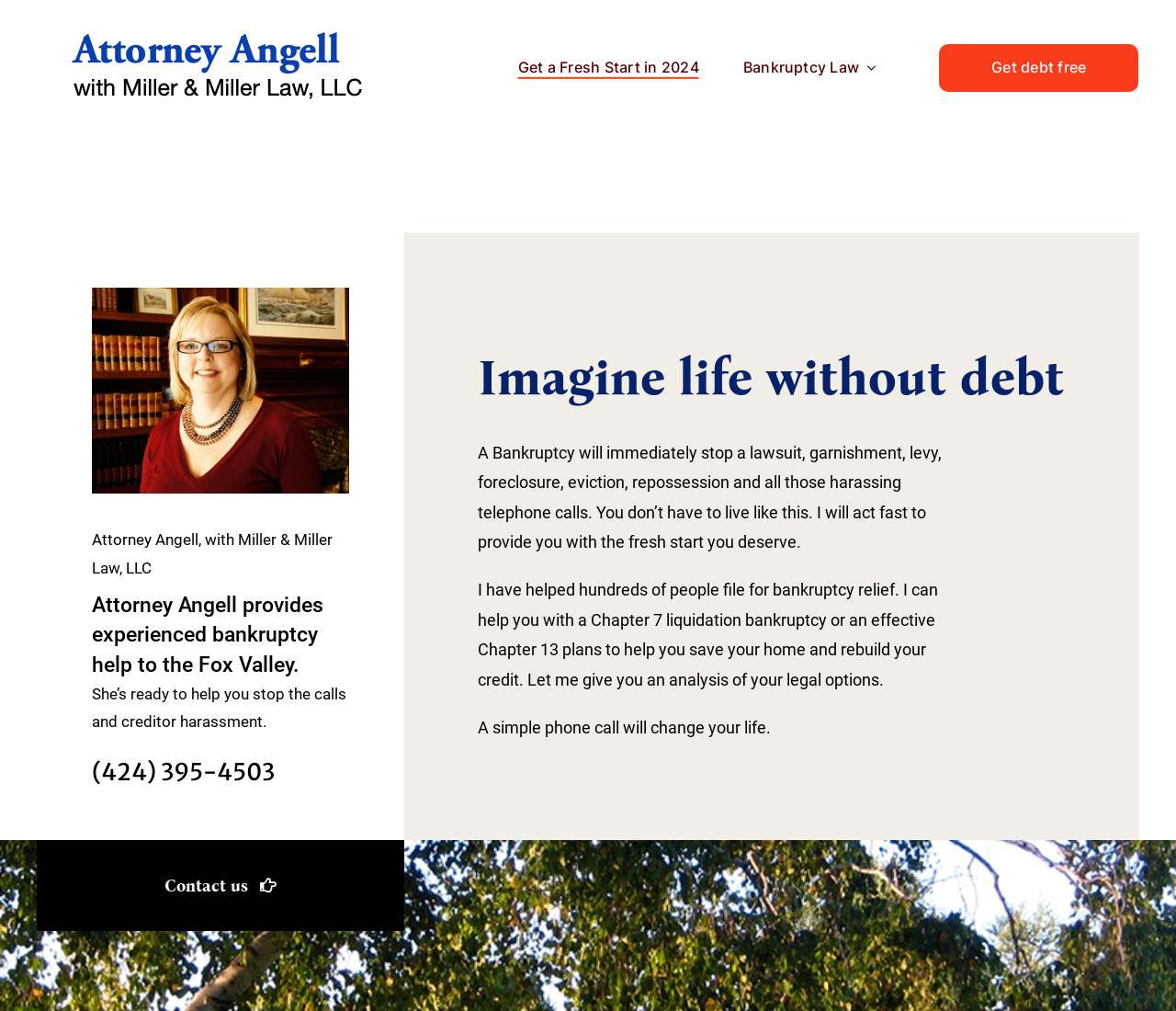Provide the bounding box coordinates for the specified HTML element described in this description: "Business Associates". The coordinates should be four float numbers ranging from 0 to 1, in the format [left, top, right, bottom].

None